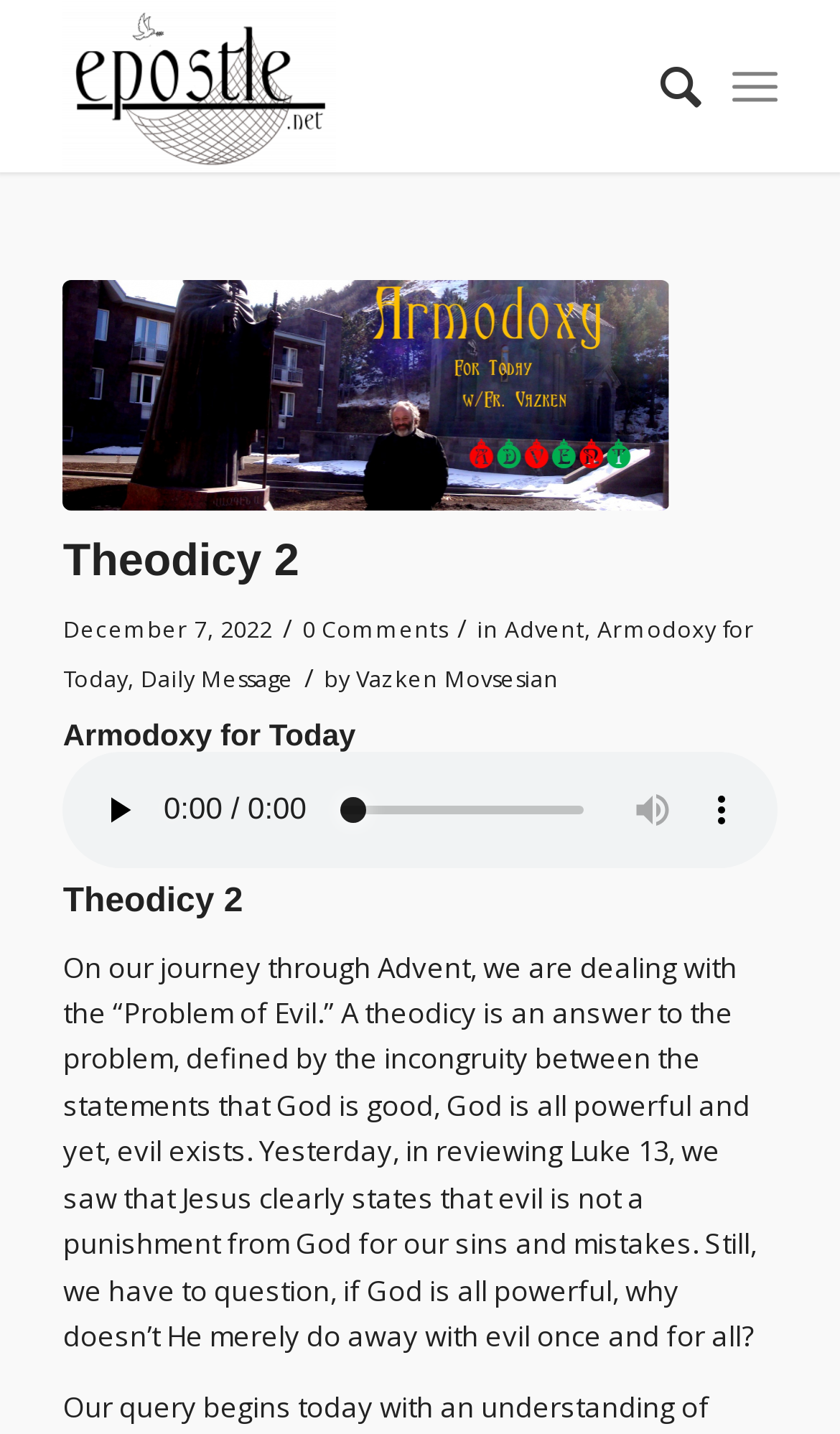What is the problem being discussed in the article?
Look at the screenshot and respond with one word or a short phrase.

Problem of Evil